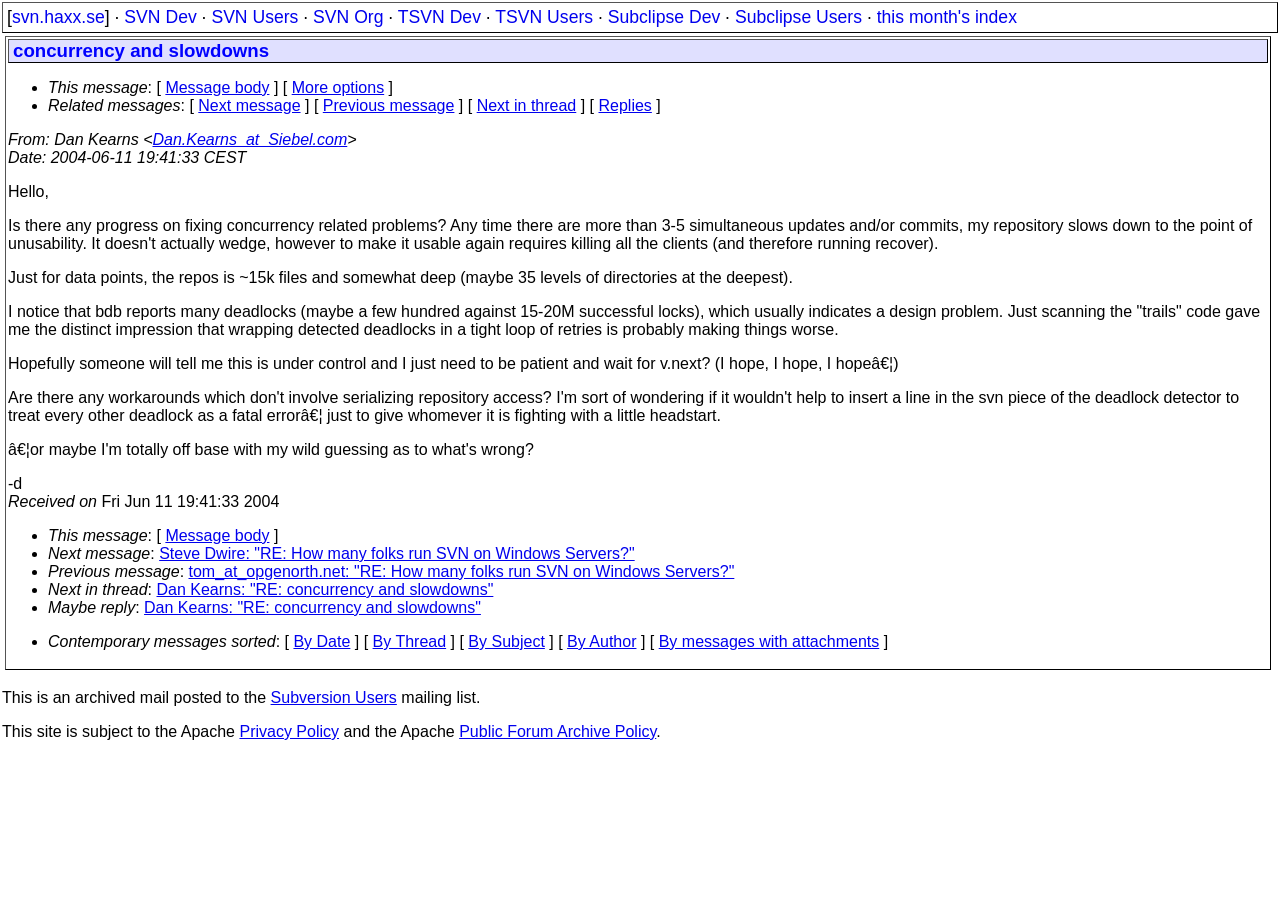Determine the bounding box coordinates for the clickable element to execute this instruction: "go to Subclipse Users". Provide the coordinates as four float numbers between 0 and 1, i.e., [left, top, right, bottom].

[0.574, 0.008, 0.673, 0.029]